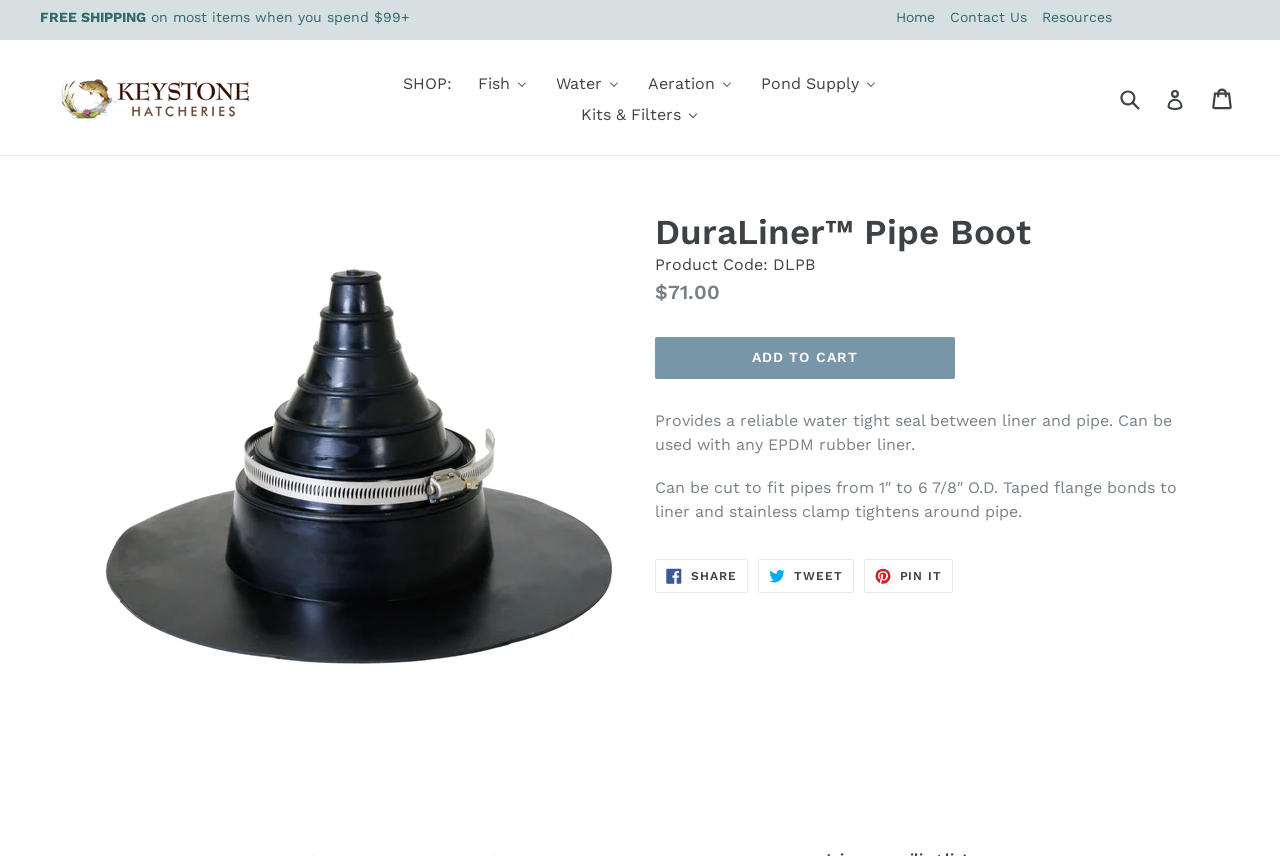What is the price of the DuraLiner Pipe Boot? Analyze the screenshot and reply with just one word or a short phrase.

$71.00